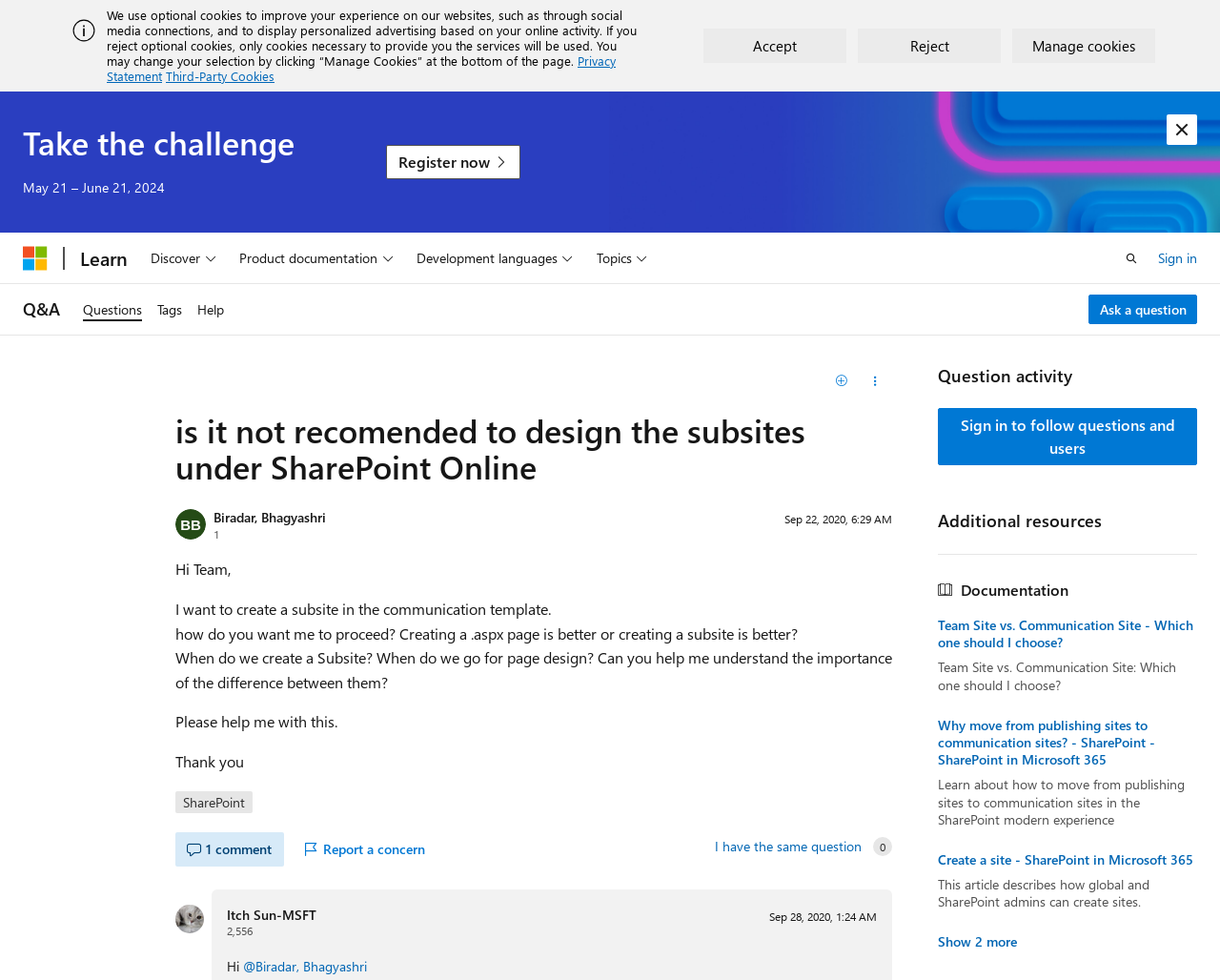Give a complete and precise description of the webpage's appearance.

This webpage appears to be a question and answer forum, specifically a Microsoft Q&A page. At the top, there is a banner with a message about optional cookies and a button to manage cookies. Below this, there is a heading "Take the challenge" with a date range and a "Register now" link.

On the left side, there is a navigation menu with links to "Microsoft", "Learn", and "Q&A". There is also a search button and a sign-in link. Below this, there is a section with buttons for "Discover", "Product documentation", "Development languages", and "Topics".

The main content of the page is a question titled "is it not recommended to design the subsites under SharePoint Online". The question is asked by "Biradar, Bhagyashri" and has a reputation point count. The question text is followed by several paragraphs of text, including a request for help understanding the difference between creating a subsite and creating an ASPX page.

Below the question, there are several buttons, including "1 comment", "Report a concern", "I have the same question", and a vote count. There is also an answer from "Itch Sun-MSFT" with a reputation point count.

On the right side, there is a section titled "Question activity" with a link to sign in to follow questions and users. Below this, there is a section titled "Additional resources" with a list of links to related documentation, including articles about team sites, communication sites, and creating sites in SharePoint.

Overall, the page has a complex layout with many elements, including navigation menus, buttons, links, and sections of text.